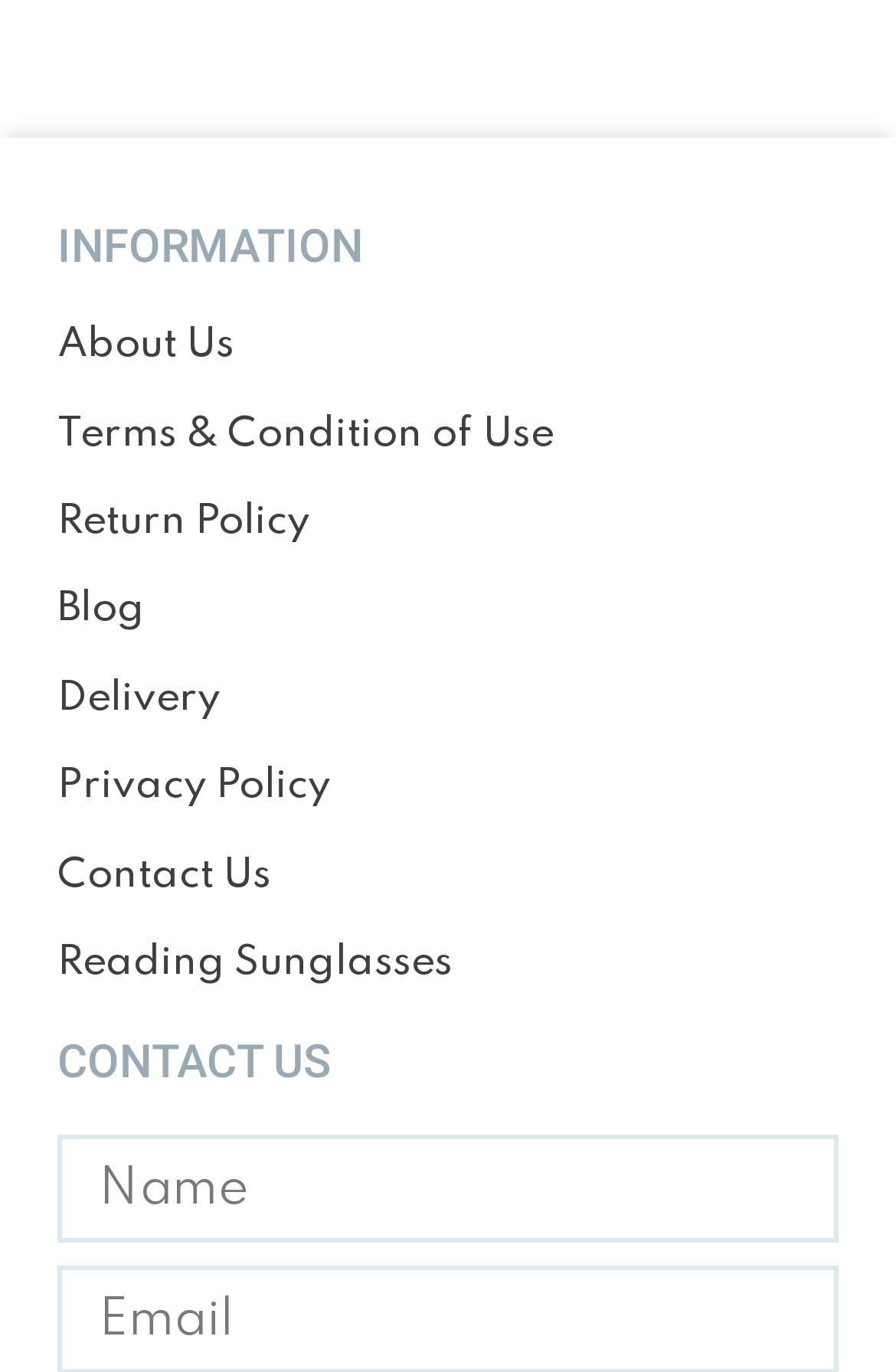Answer this question using a single word or a brief phrase:
What is the label of the required textbox?

Name